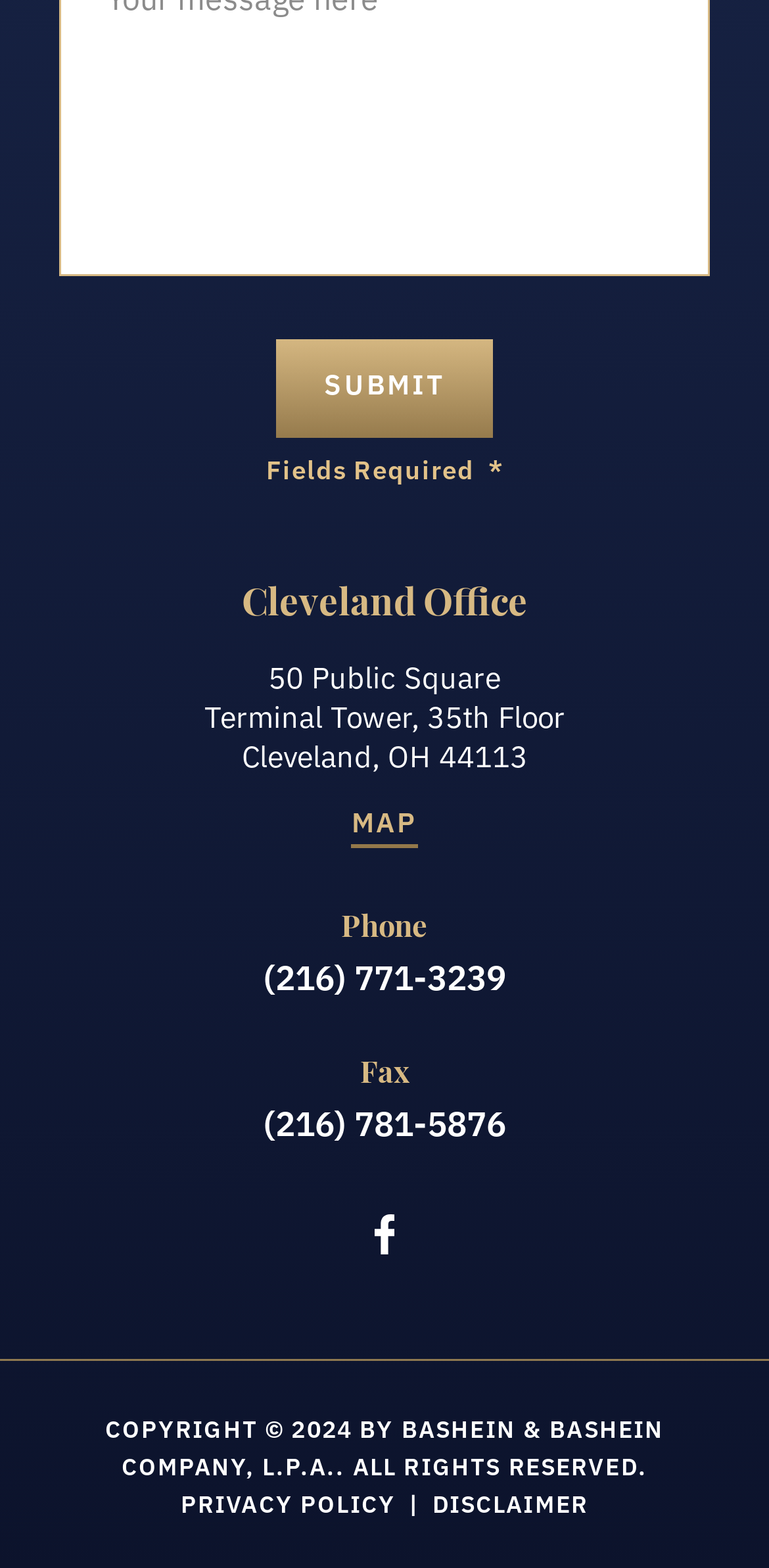Provide the bounding box for the UI element matching this description: "submit".

[0.358, 0.216, 0.642, 0.279]